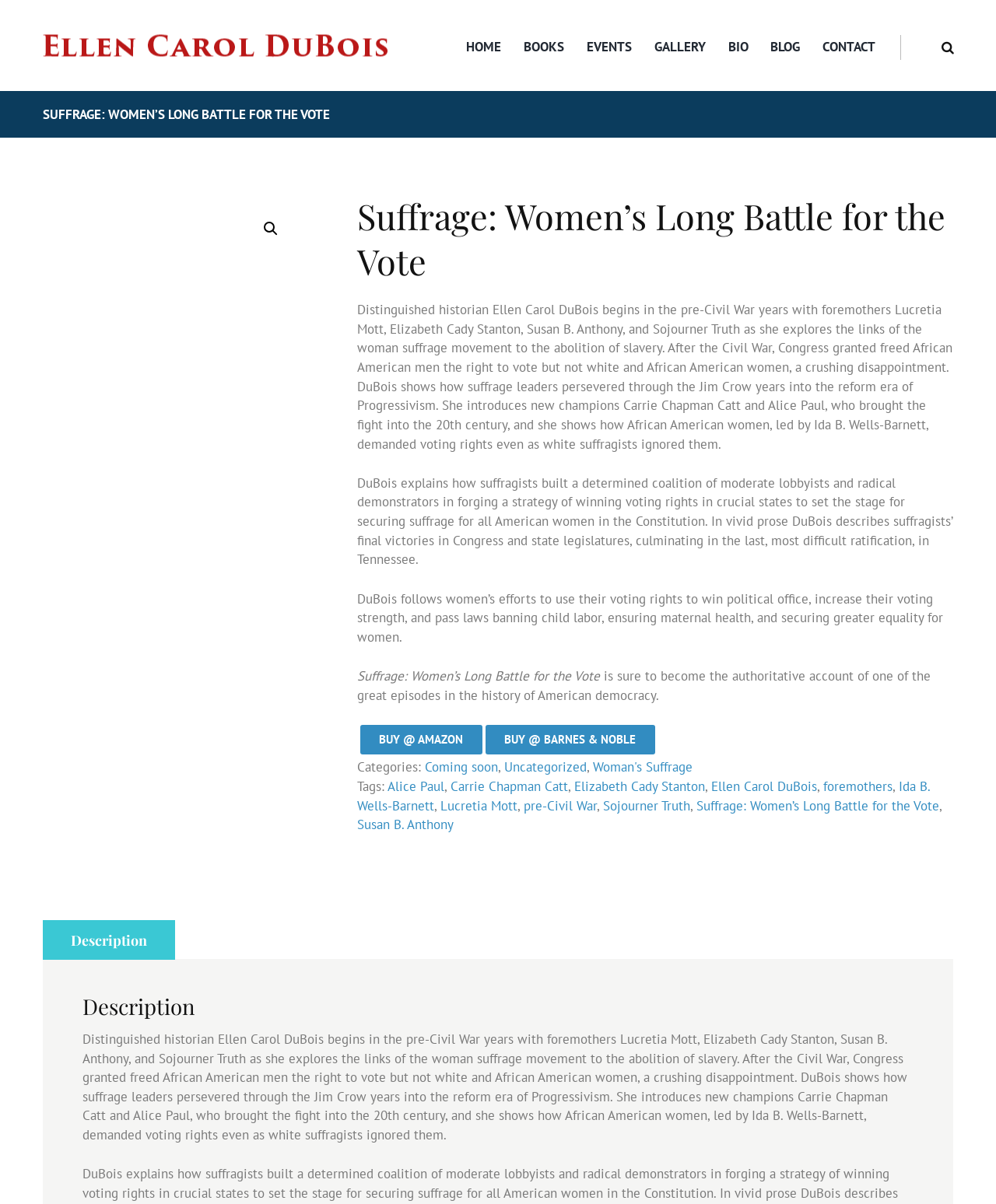Provide the bounding box coordinates of the section that needs to be clicked to accomplish the following instruction: "Search for something."

[0.942, 0.026, 0.957, 0.052]